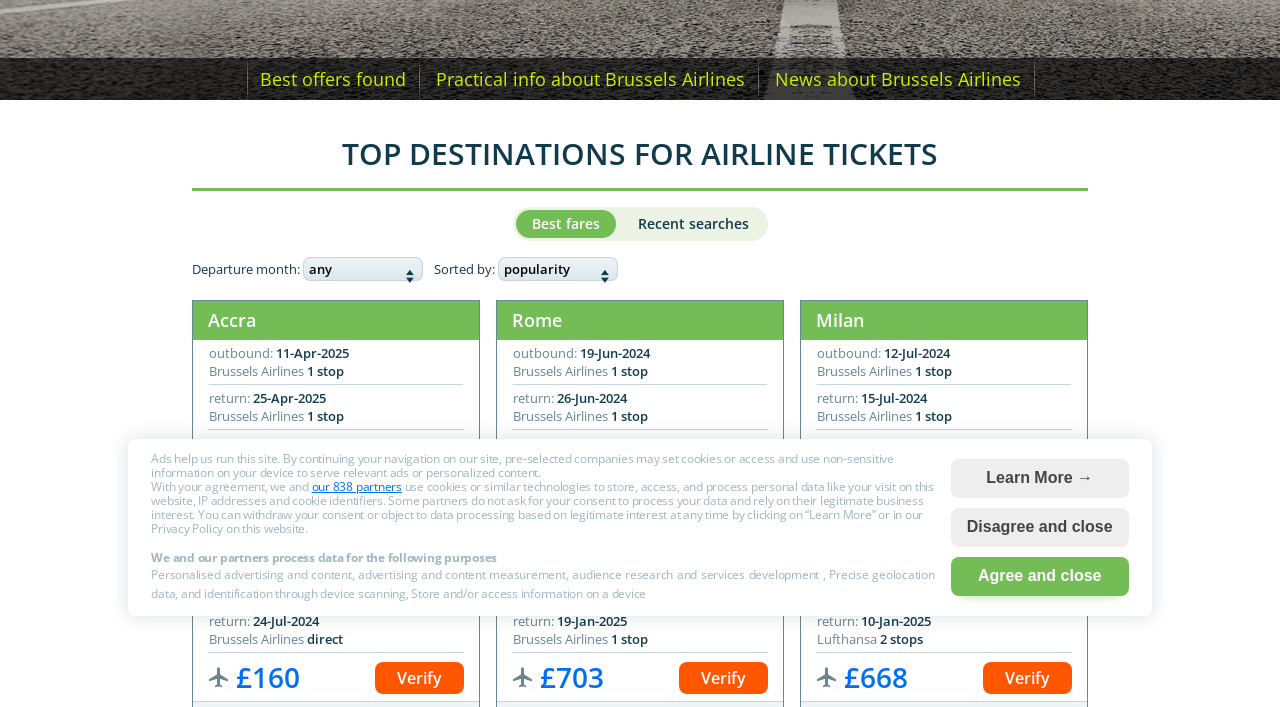Locate the bounding box of the UI element defined by this description: "£198". The coordinates should be given as four float numbers between 0 and 1, formatted as [left, top, right, bottom].

[0.637, 0.615, 0.709, 0.669]